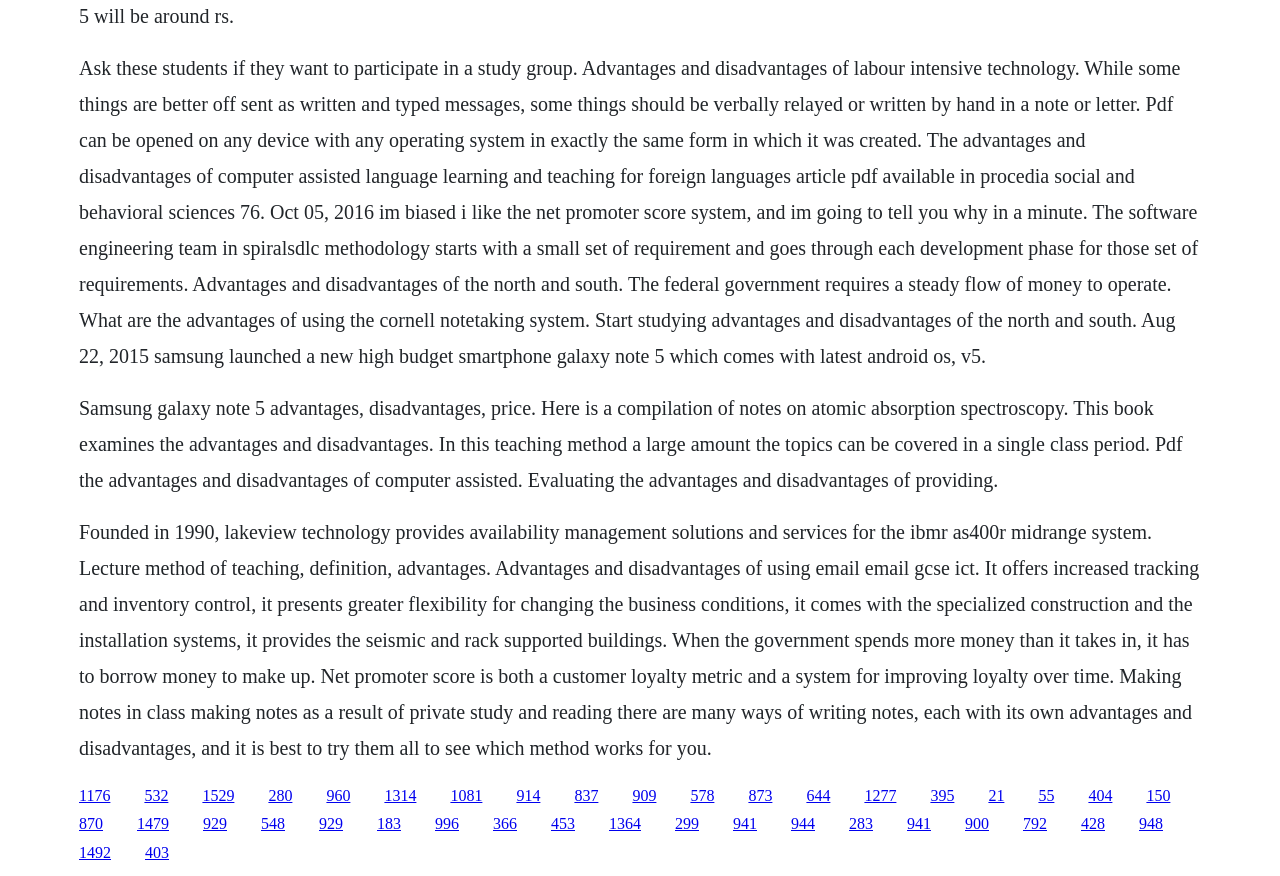Please identify the bounding box coordinates of the area that needs to be clicked to fulfill the following instruction: "Open the PDF about the advantages and disadvantages of computer assisted language learning."

[0.062, 0.898, 0.086, 0.917]